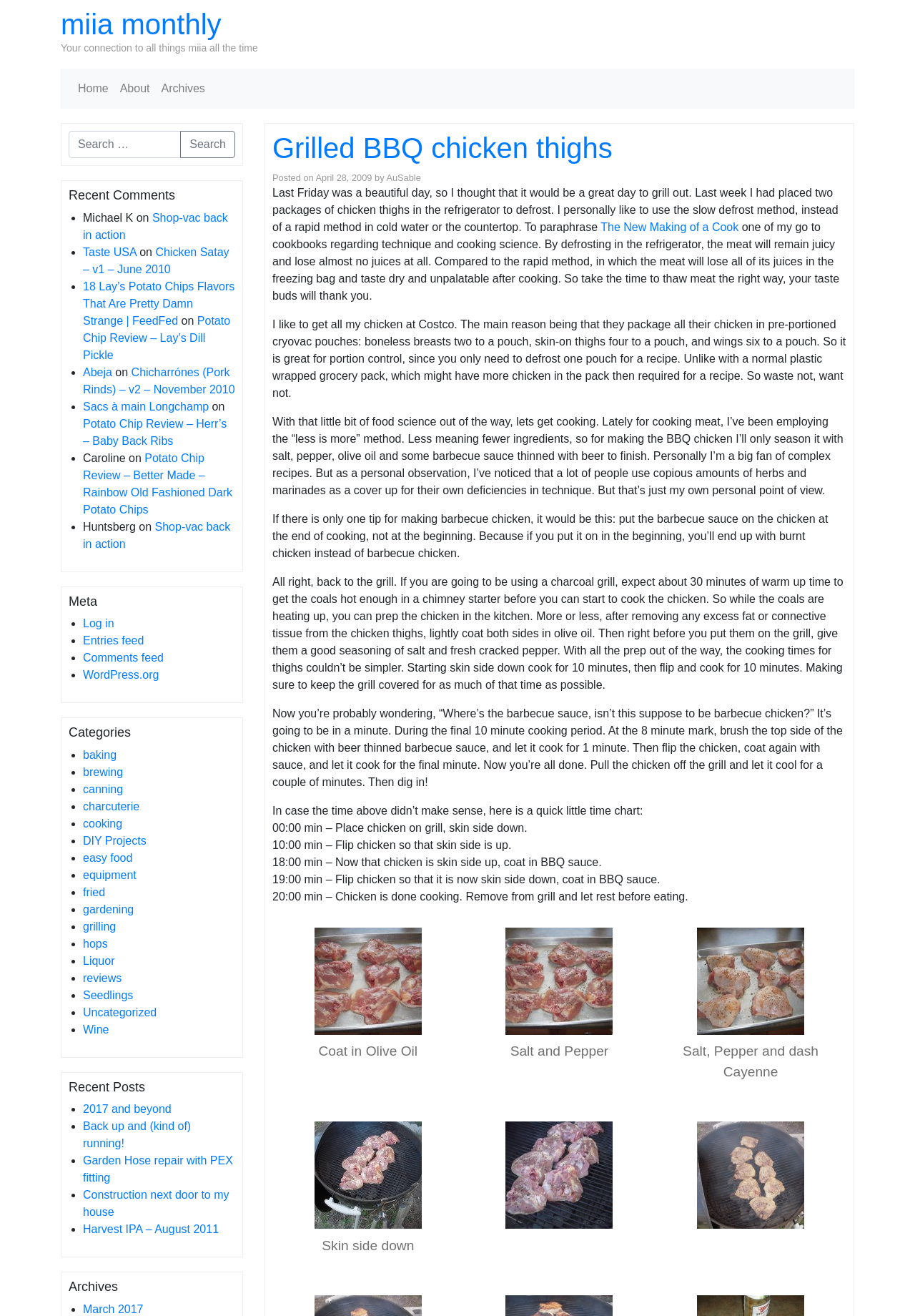Point out the bounding box coordinates of the section to click in order to follow this instruction: "Log in".

[0.091, 0.469, 0.125, 0.478]